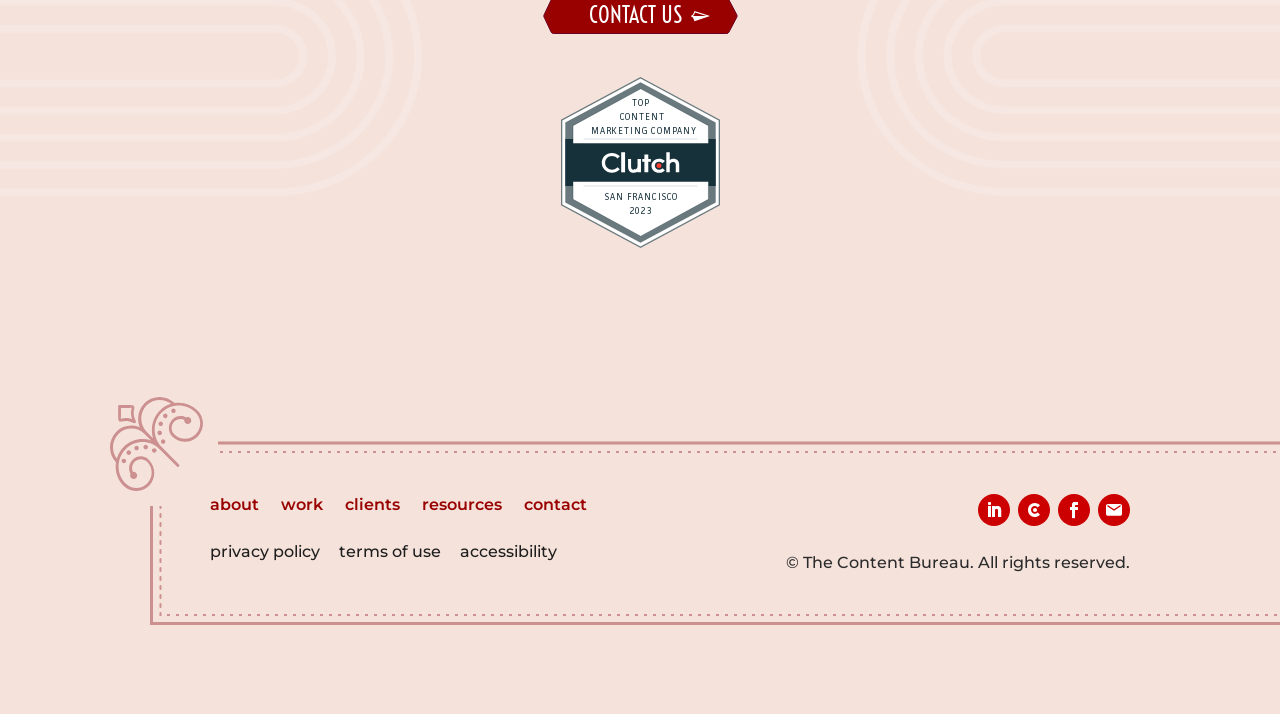Find the bounding box coordinates of the element you need to click on to perform this action: 'click about'. The coordinates should be represented by four float values between 0 and 1, in the format [left, top, right, bottom].

[0.164, 0.698, 0.202, 0.729]